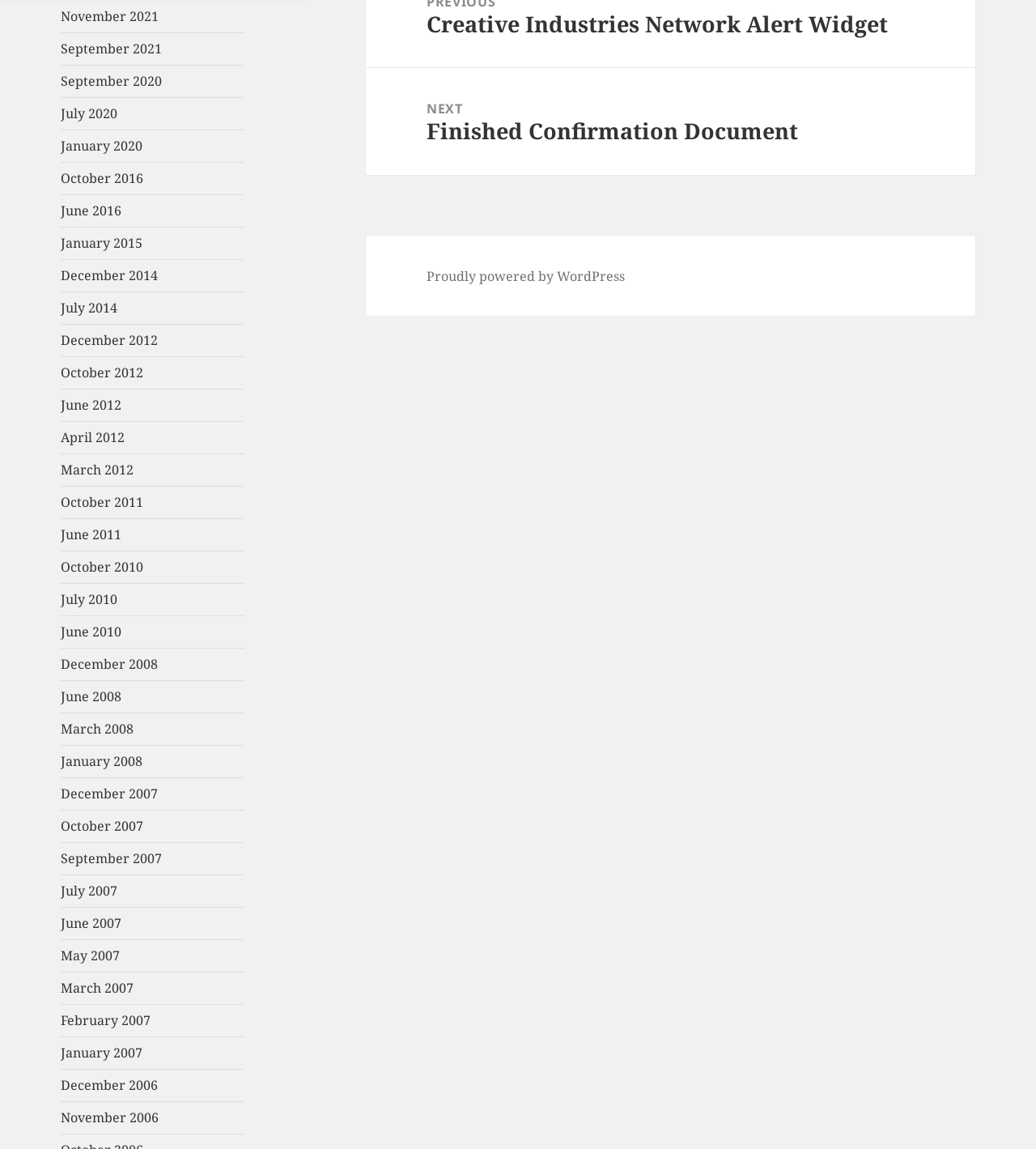Specify the bounding box coordinates of the area to click in order to execute this command: 'View January 2007 posts'. The coordinates should consist of four float numbers ranging from 0 to 1, and should be formatted as [left, top, right, bottom].

[0.059, 0.909, 0.138, 0.924]